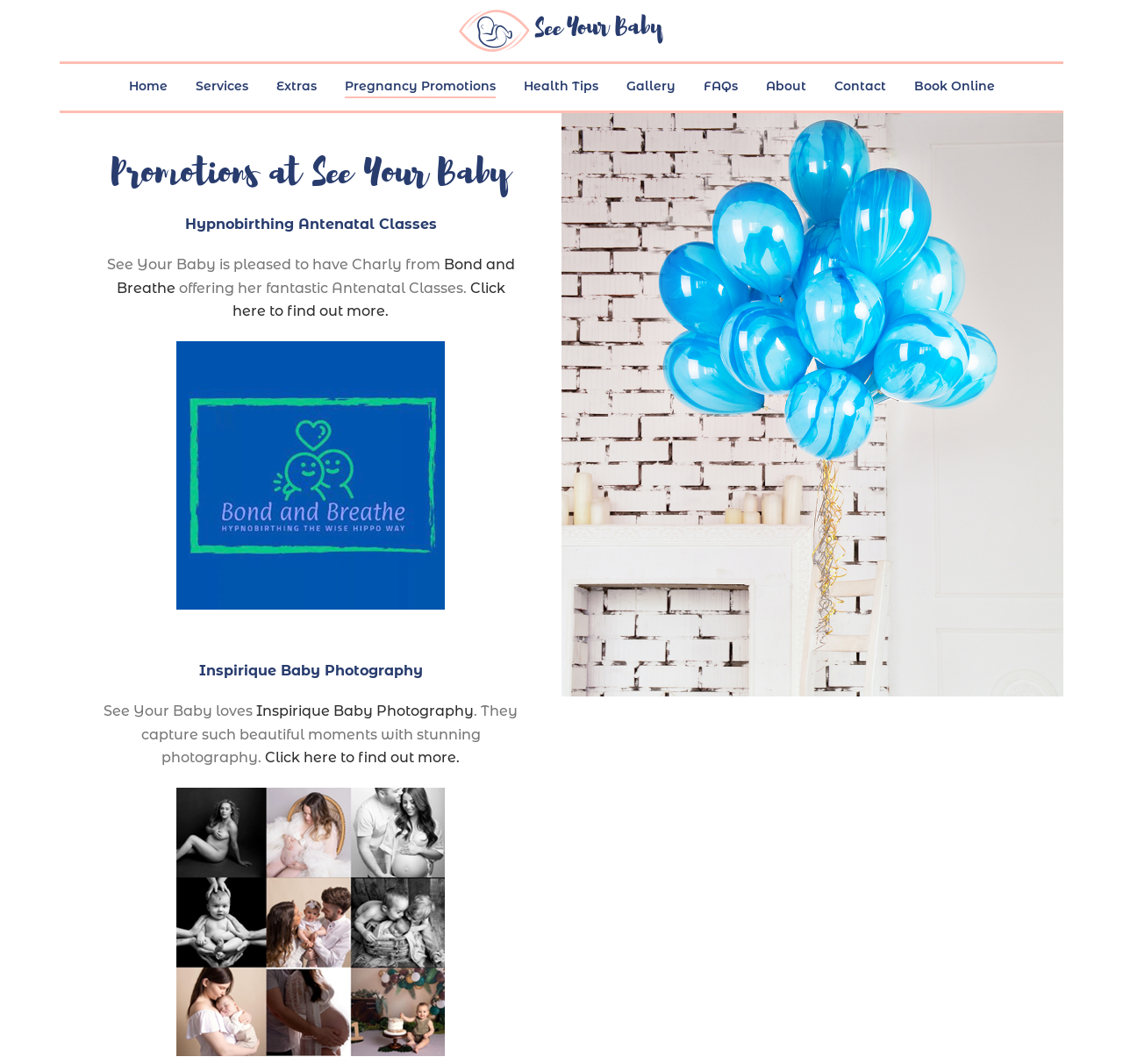What is the name of the baby photography service?
Please utilize the information in the image to give a detailed response to the question.

I found the answer by reading the static text element that mentions 'Inspirique Baby Photography' and also found a link element with the same text, which suggests that it is a service offered by the website.